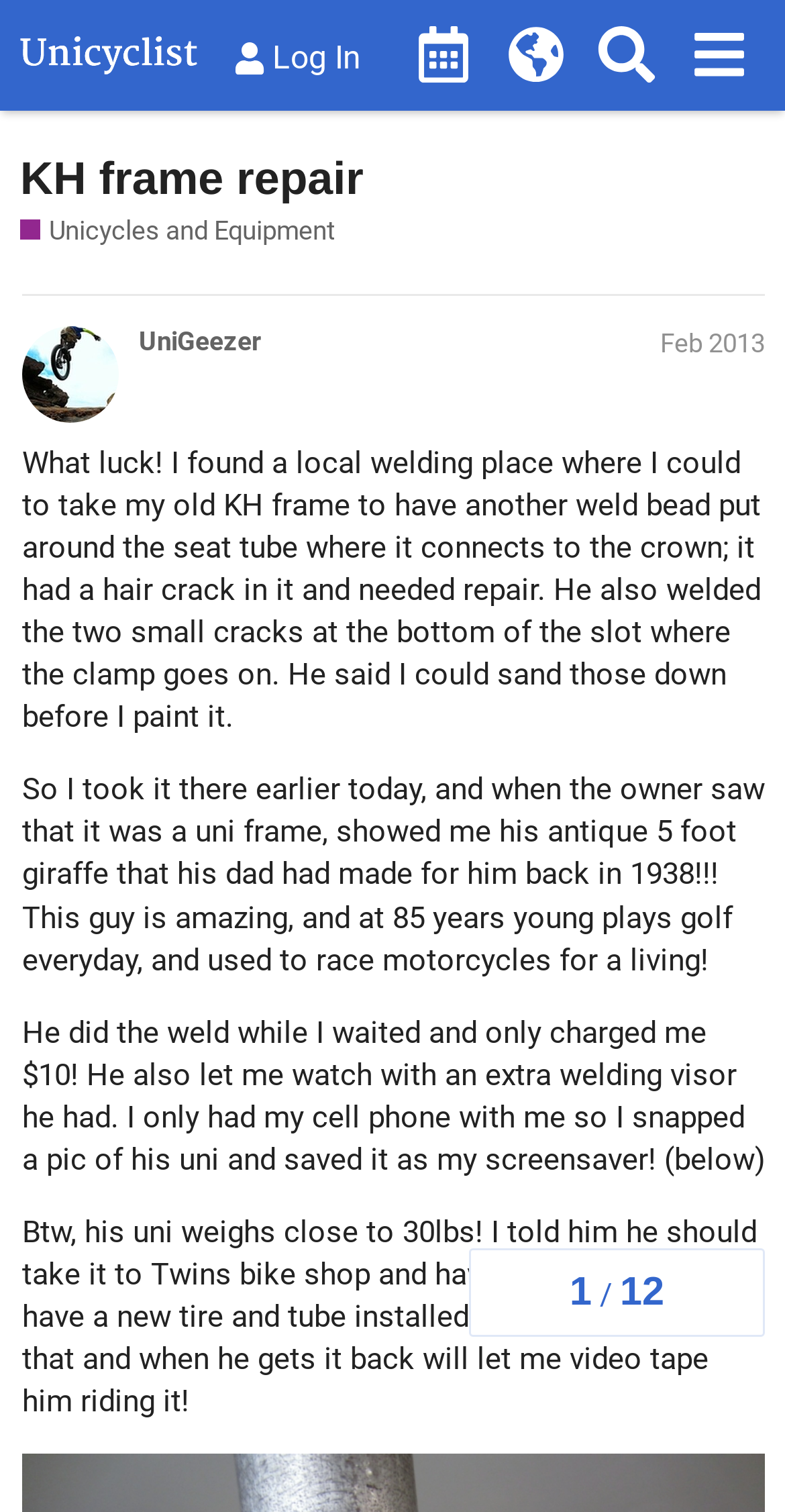Pinpoint the bounding box coordinates of the element to be clicked to execute the instruction: "View the 'Unicycle Calendar'".

[0.507, 0.006, 0.624, 0.067]